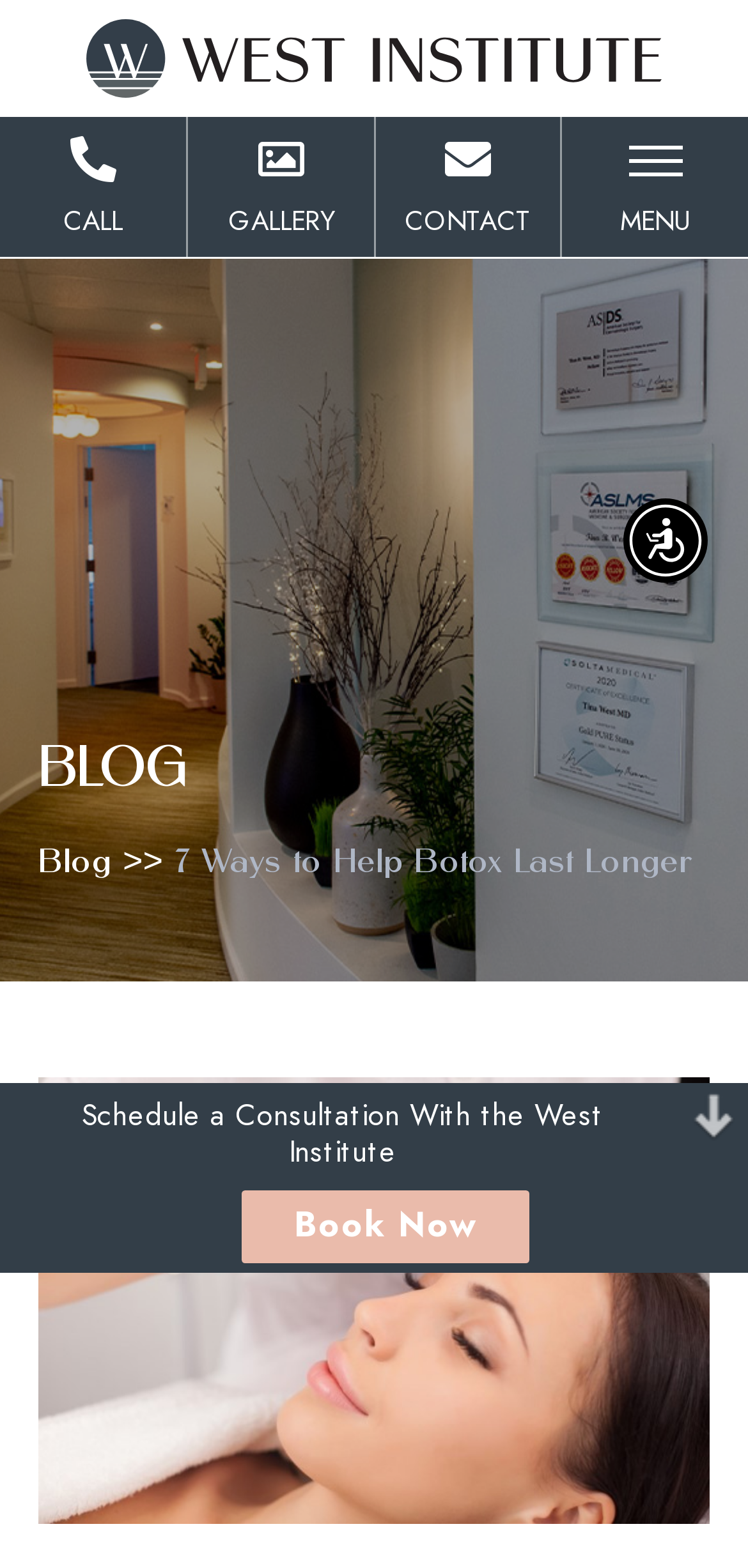What is the name of the institute?
Please respond to the question with a detailed and thorough explanation.

I found the answer by looking at the logo image and its corresponding link, which has the text 'The West Institute Logo'. This suggests that the institute's name is The West Institute.